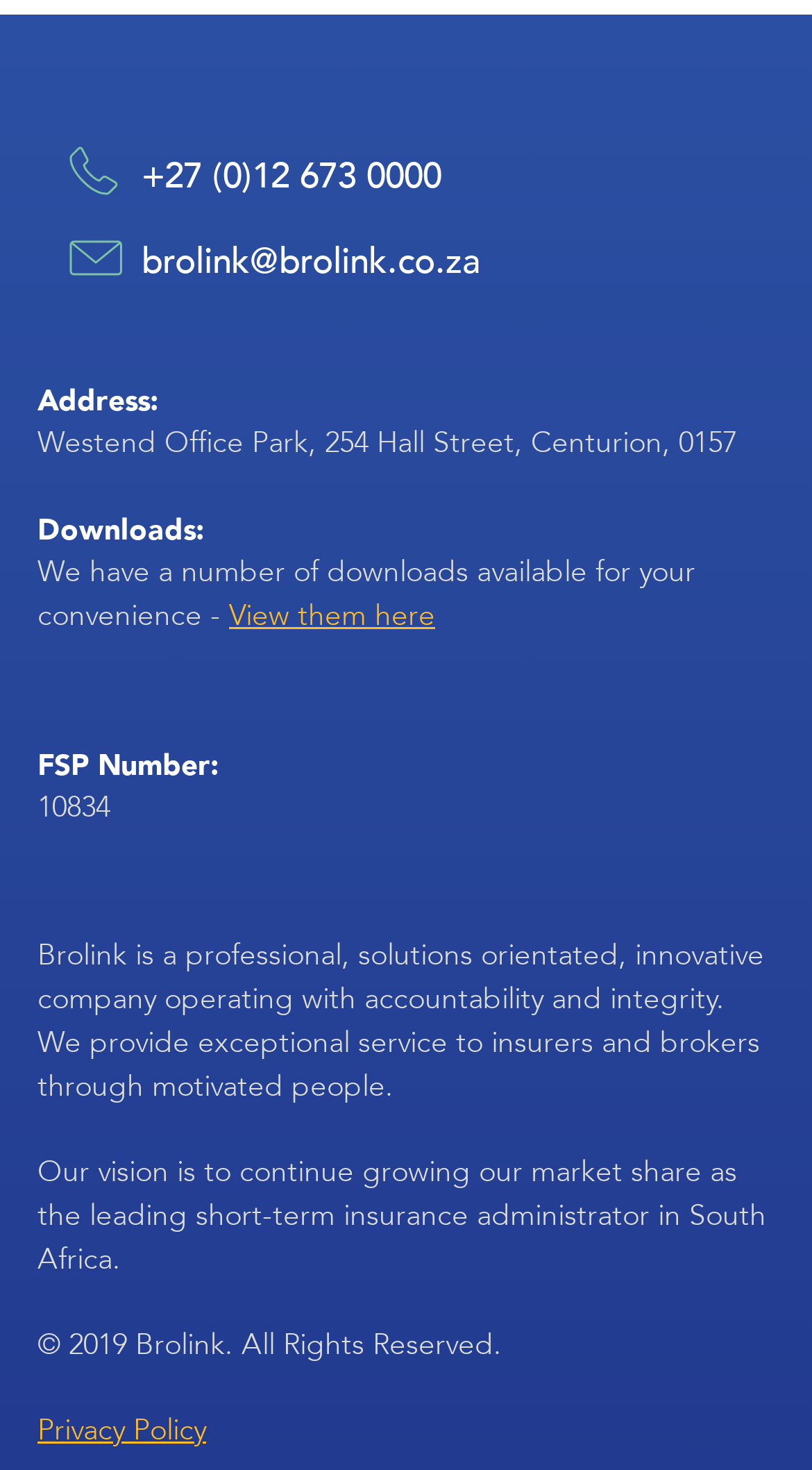Predict the bounding box coordinates for the UI element described as: "+27 (0)12 673 0000". The coordinates should be four float numbers between 0 and 1, presented as [left, top, right, bottom].

[0.174, 0.097, 0.544, 0.137]